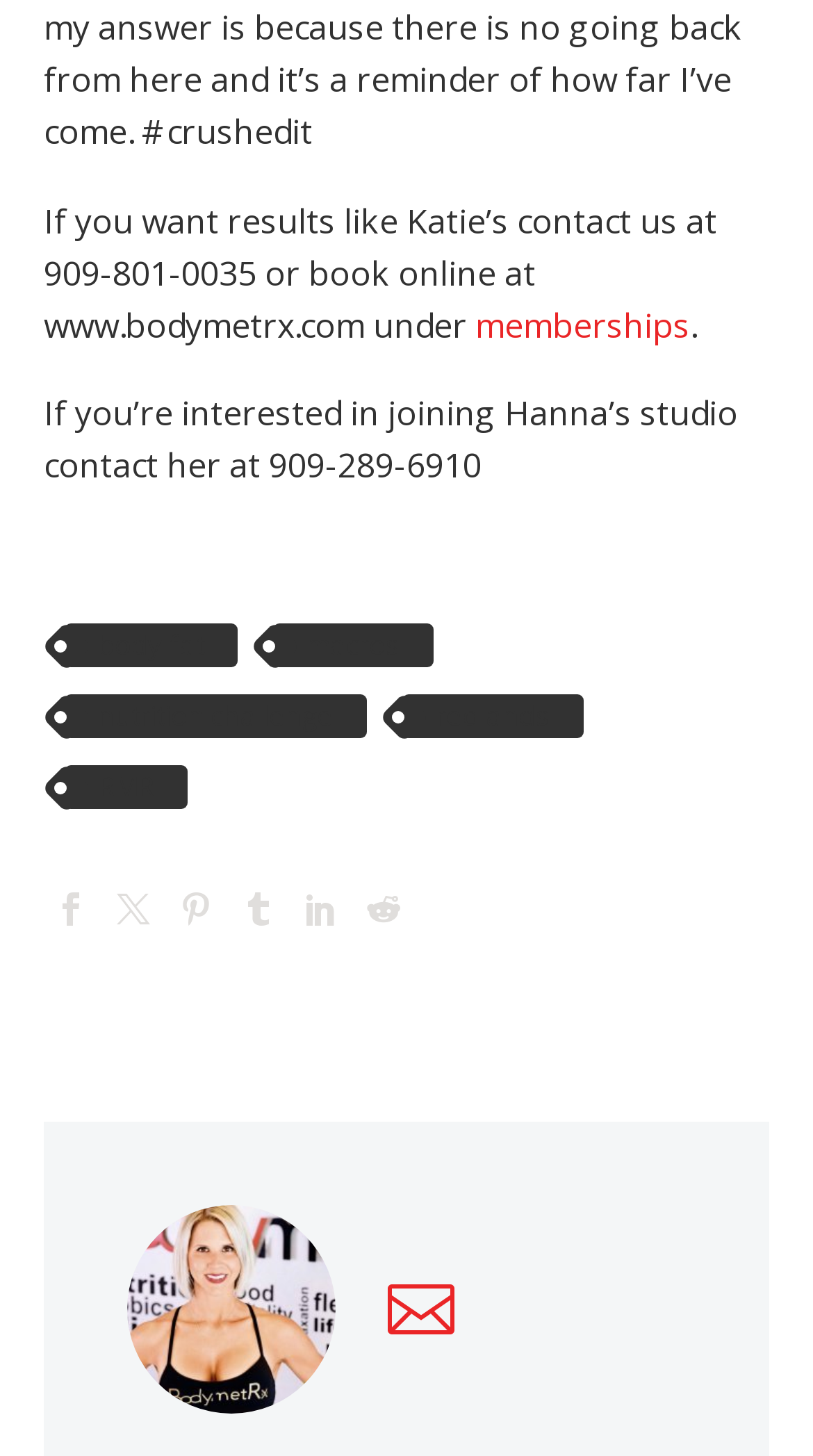Can you find the bounding box coordinates for the UI element given this description: "nutrition challenge"? Provide the coordinates as four float numbers between 0 and 1: [left, top, right, bottom].

[0.079, 0.477, 0.451, 0.507]